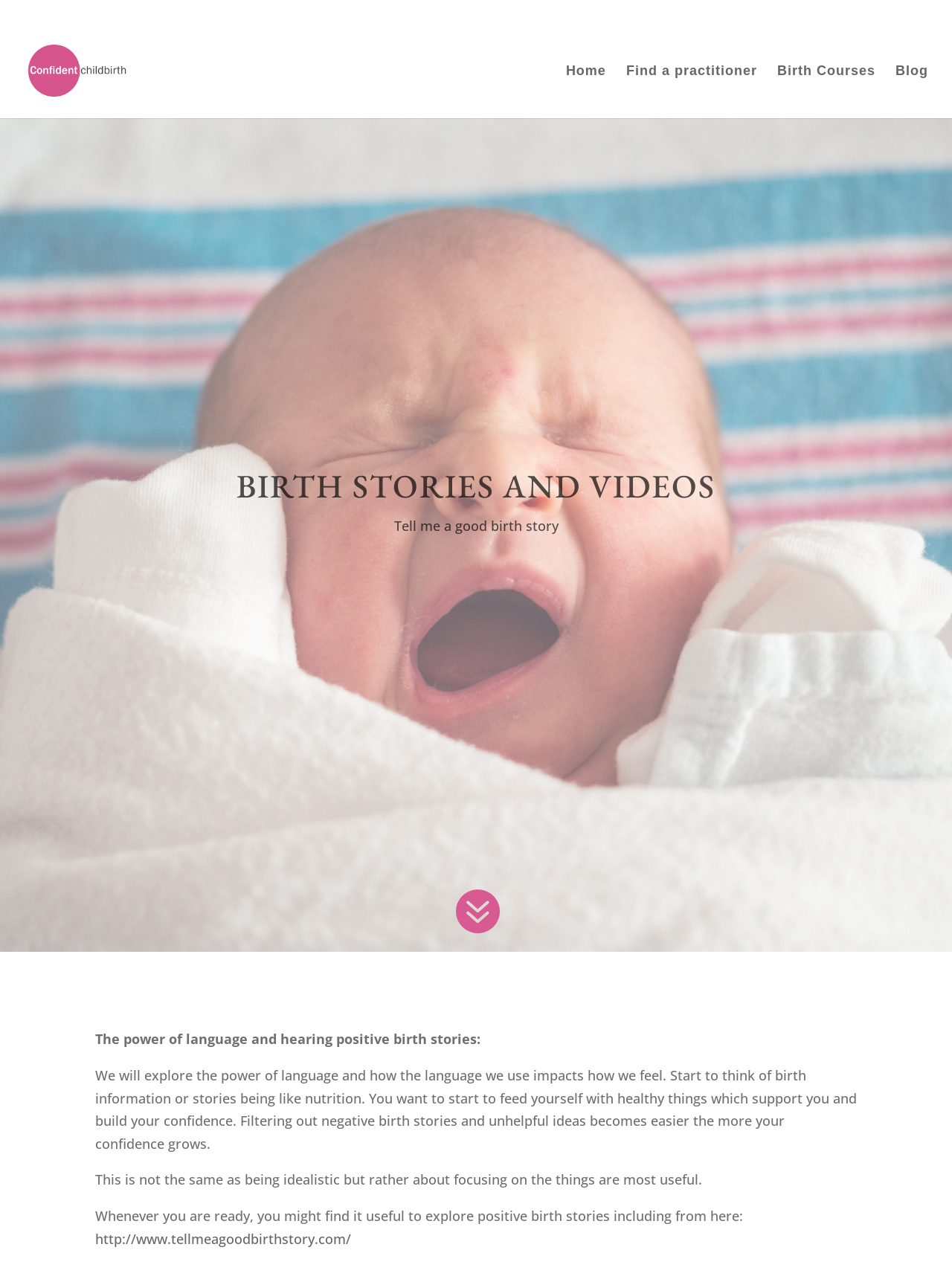Answer the question with a brief word or phrase:
How many social media links are there?

5